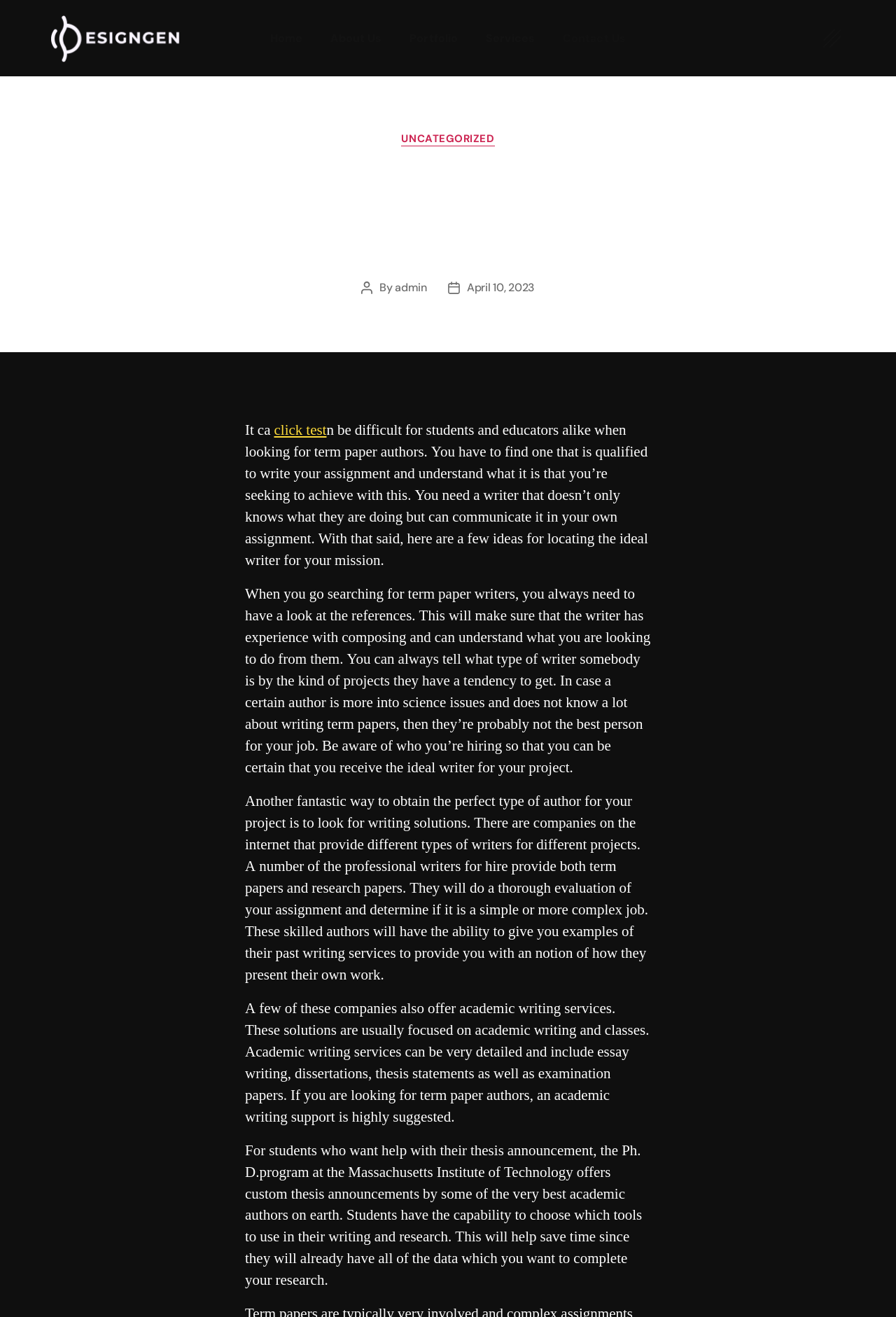What is the main title displayed on this webpage?

Writing-Term Papers – Some Ideas to Employ an Academic Writing Service